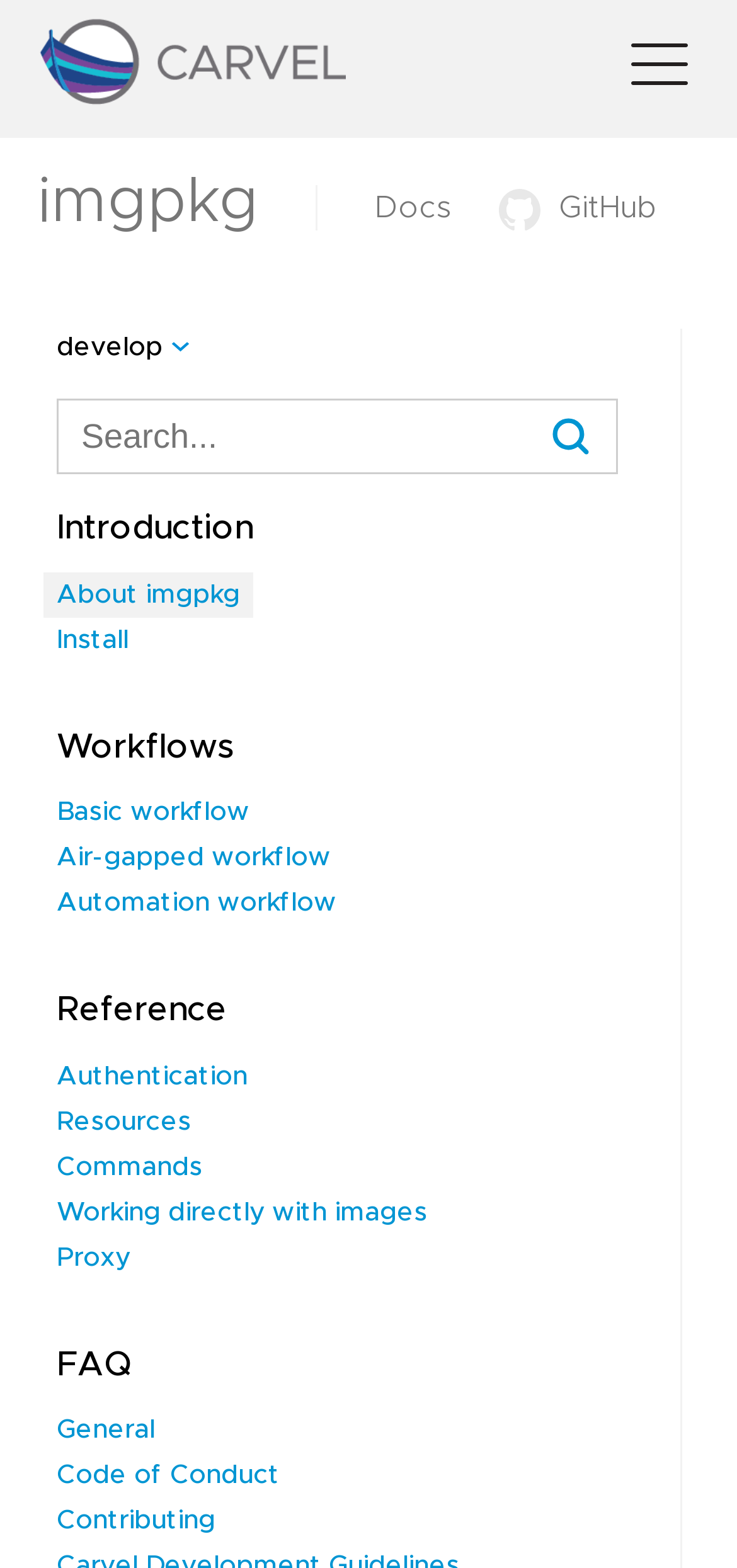Specify the bounding box coordinates of the element's area that should be clicked to execute the given instruction: "Search for something". The coordinates should be four float numbers between 0 and 1, i.e., [left, top, right, bottom].

[0.077, 0.254, 0.838, 0.302]